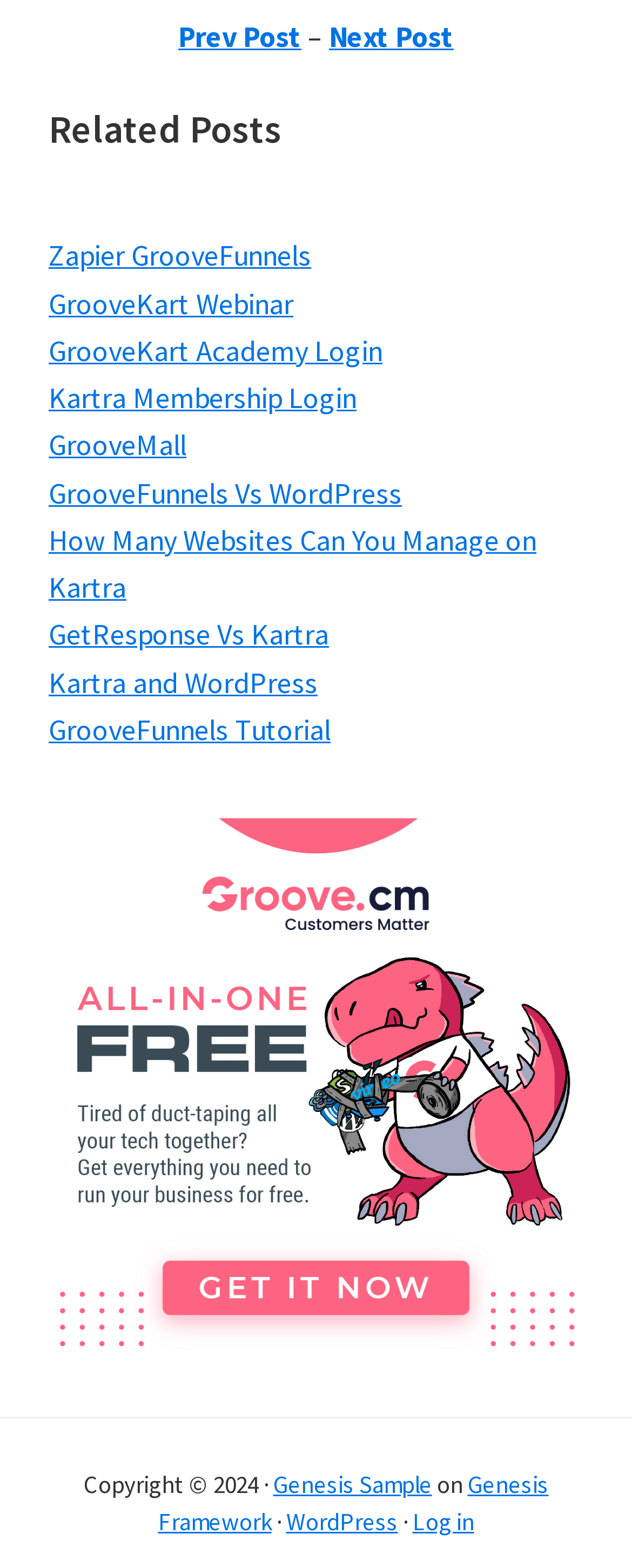What is the purpose of the 'Log in' link?
Answer the question in as much detail as possible.

The 'Log in' link is likely to be used by users who have an account on the website to log in and access restricted content or features. It allows users to authenticate themselves and access personalized content or services.